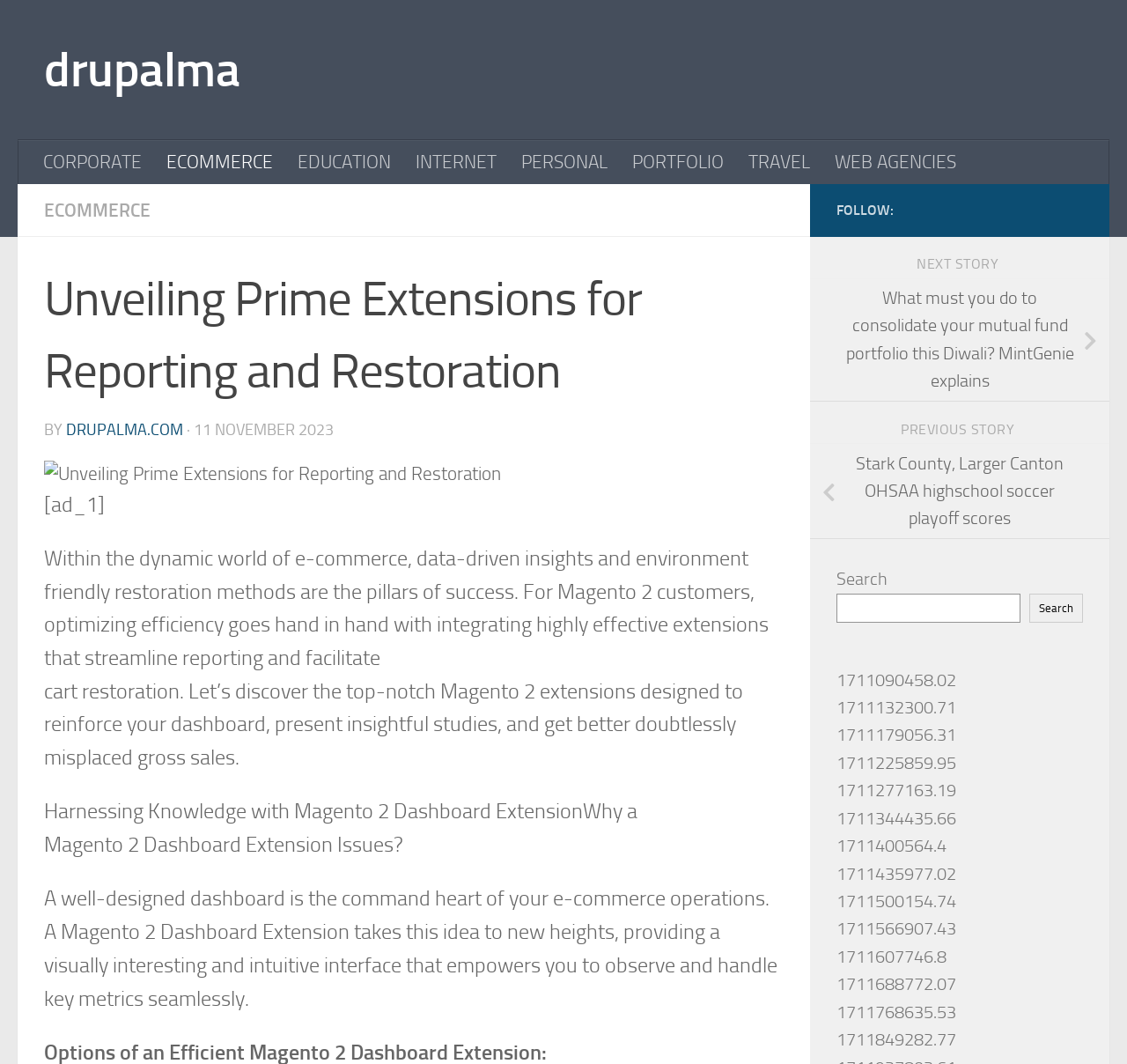Describe all significant elements and features of the webpage.

The webpage is about unveiling prime extensions for reporting and restoration on Drupalma. At the top, there is a link to skip to the content. Below that, there are several links to different categories, including CORPORATE, ECOMMERCE, EDUCATION, INTERNET, PERSONAL, PORTFOLIO, TRAVEL, and WEB AGENCIES, which are aligned horizontally across the top of the page.

The main content of the page is an article about Magento 2 extensions for reporting and restoration. The article title, "Unveiling Prime Extensions for Reporting and Restoration", is displayed prominently at the top of the content section. Below the title, there is a link to the author's website, Drupalma.com, and a timestamp indicating that the article was published on November 11, 2023.

The article itself is divided into several sections, each with a heading and a block of text. The first section discusses the importance of data-driven insights and environmentally friendly restoration methods in e-commerce. The second section introduces the concept of a Magento 2 dashboard extension and its benefits.

There are several images and advertisements scattered throughout the article, including an image related to the article's topic and an ad labeled "[ad_1]". At the bottom of the article, there are links to previous and next stories, as well as a search bar and several links to other articles or websites.

On the right side of the page, there are several links to other articles or websites, including a section labeled "FOLLOW" and a list of links with timestamps. There is also a search box and a button to search for specific content.